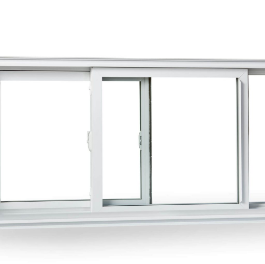Please answer the following question using a single word or phrase: 
What is the purpose of the sliding mechanism?

Ventilation